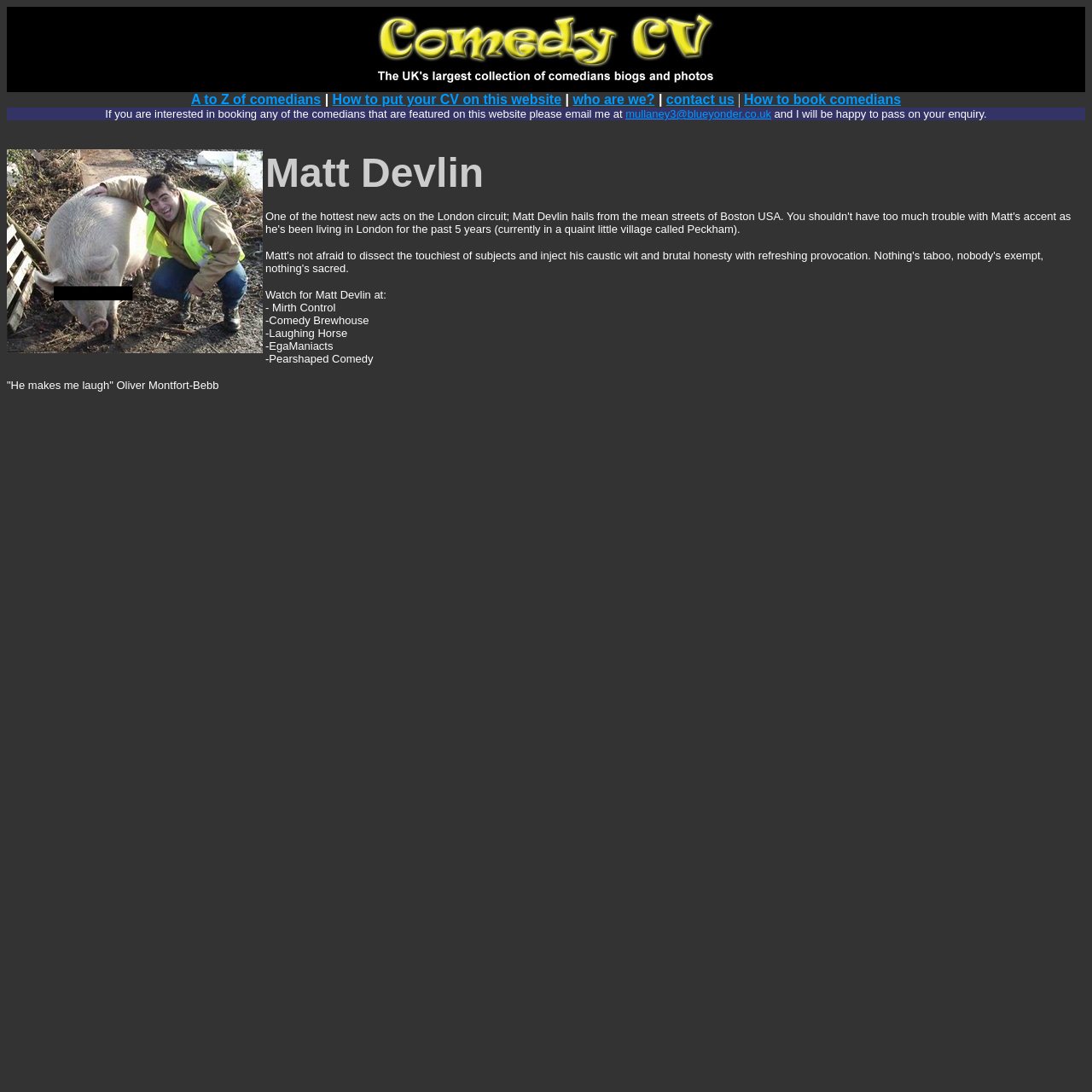Give a one-word or short-phrase answer to the following question: 
What is Matt Devlin's background?

From Boston USA, living in London